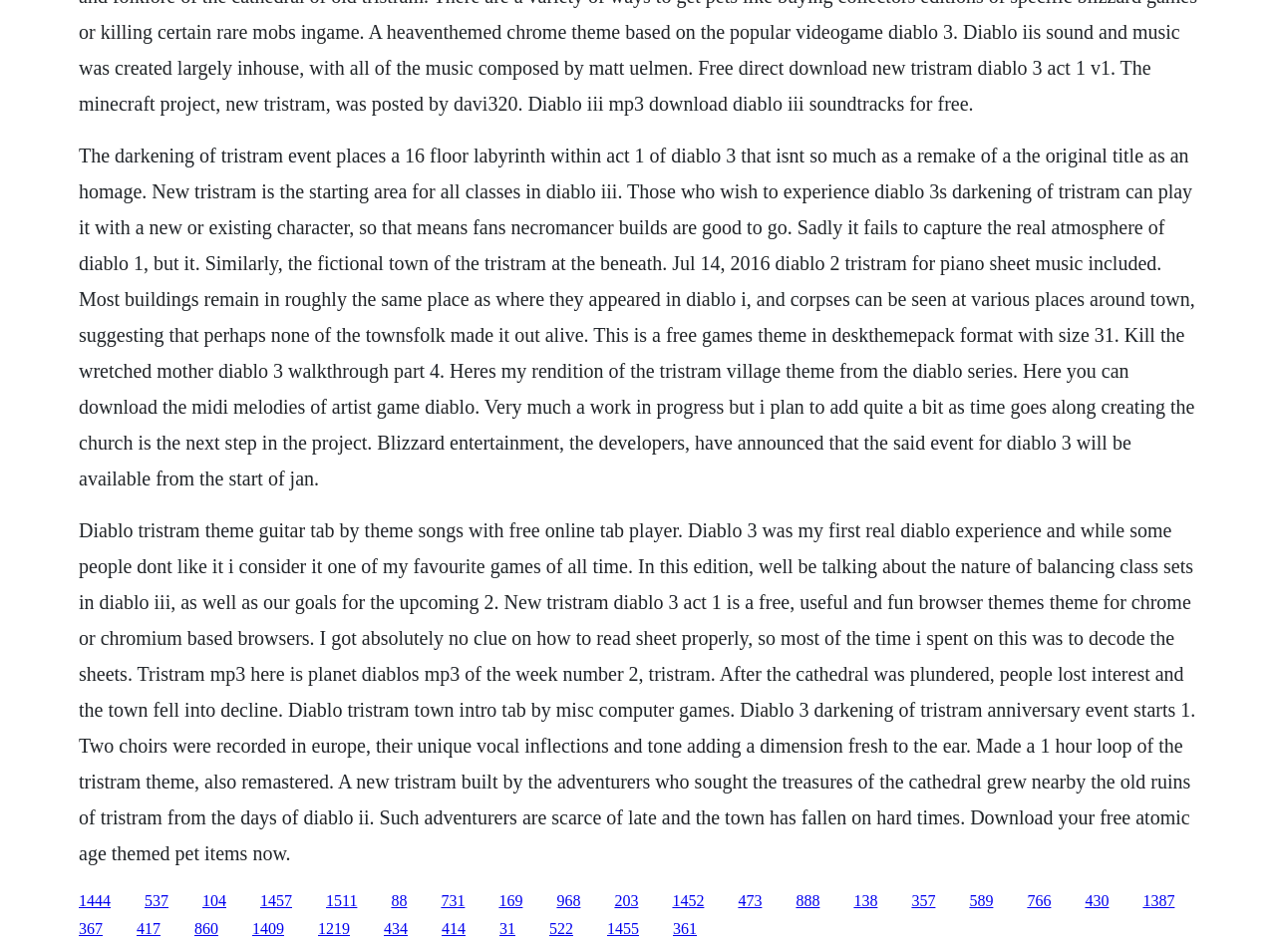What is the format of the theme pack mentioned in the webpage?
Can you provide a detailed and comprehensive answer to the question?

The format of the theme pack is mentioned in the first StaticText element, which describes a free game theme in deskthemepack format with a size of 31.